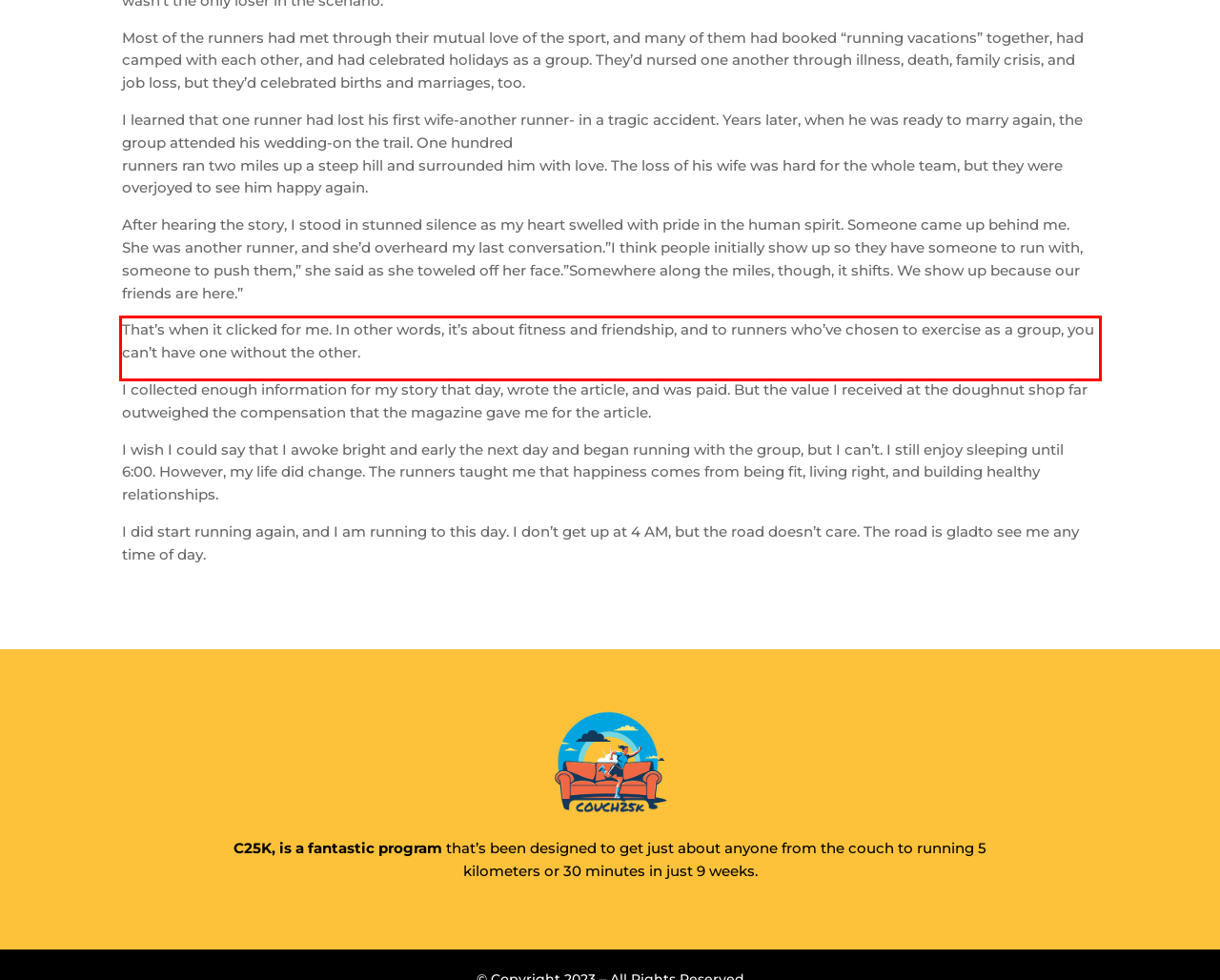With the provided screenshot of a webpage, locate the red bounding box and perform OCR to extract the text content inside it.

That’s when it clicked for me. In other words, it’s about fitness and friendship, and to runners who’ve chosen to exercise as a group, you can’t have one without the other.